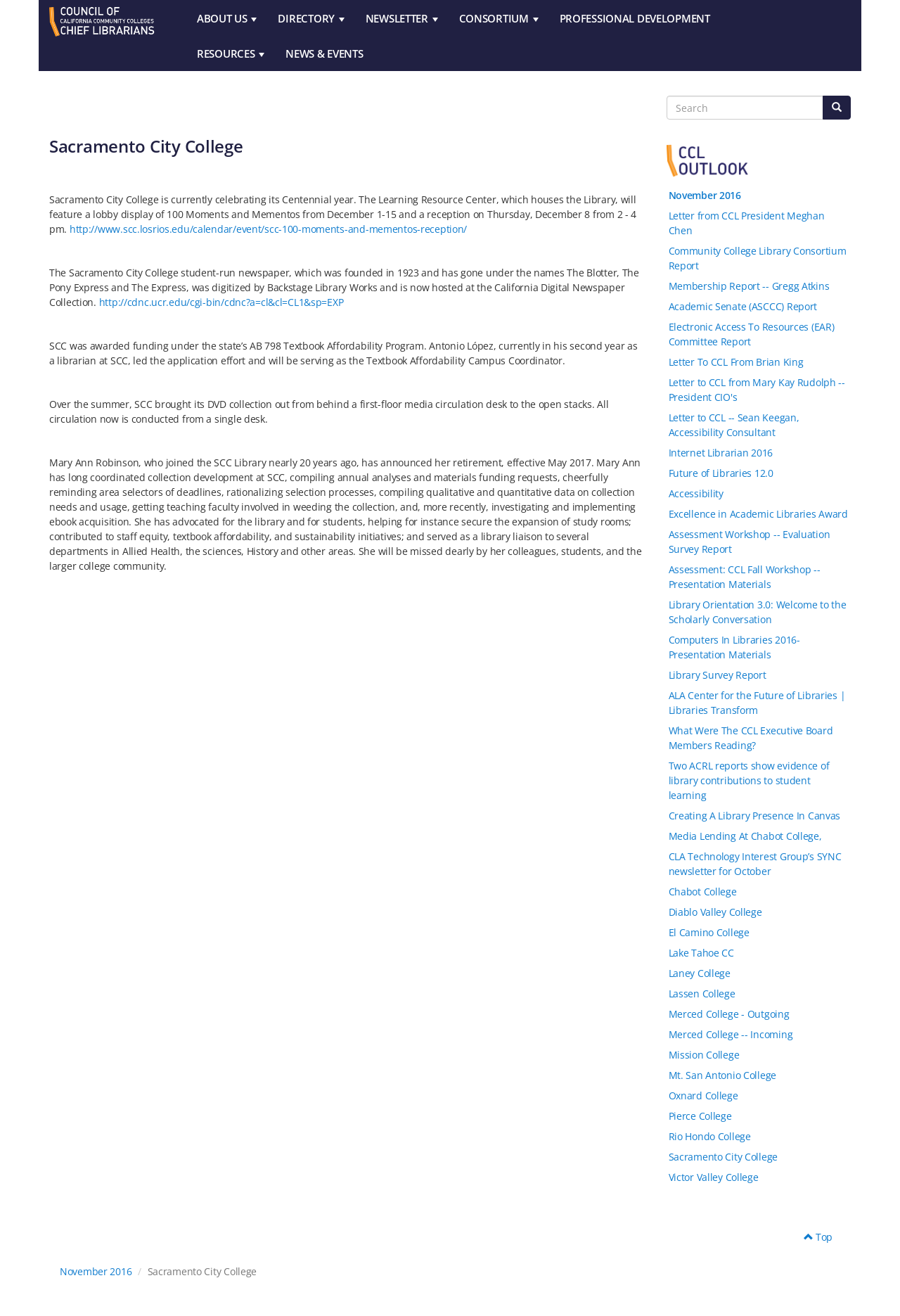Given the description "November 2016", provide the bounding box coordinates of the corresponding UI element.

[0.74, 0.14, 0.945, 0.156]